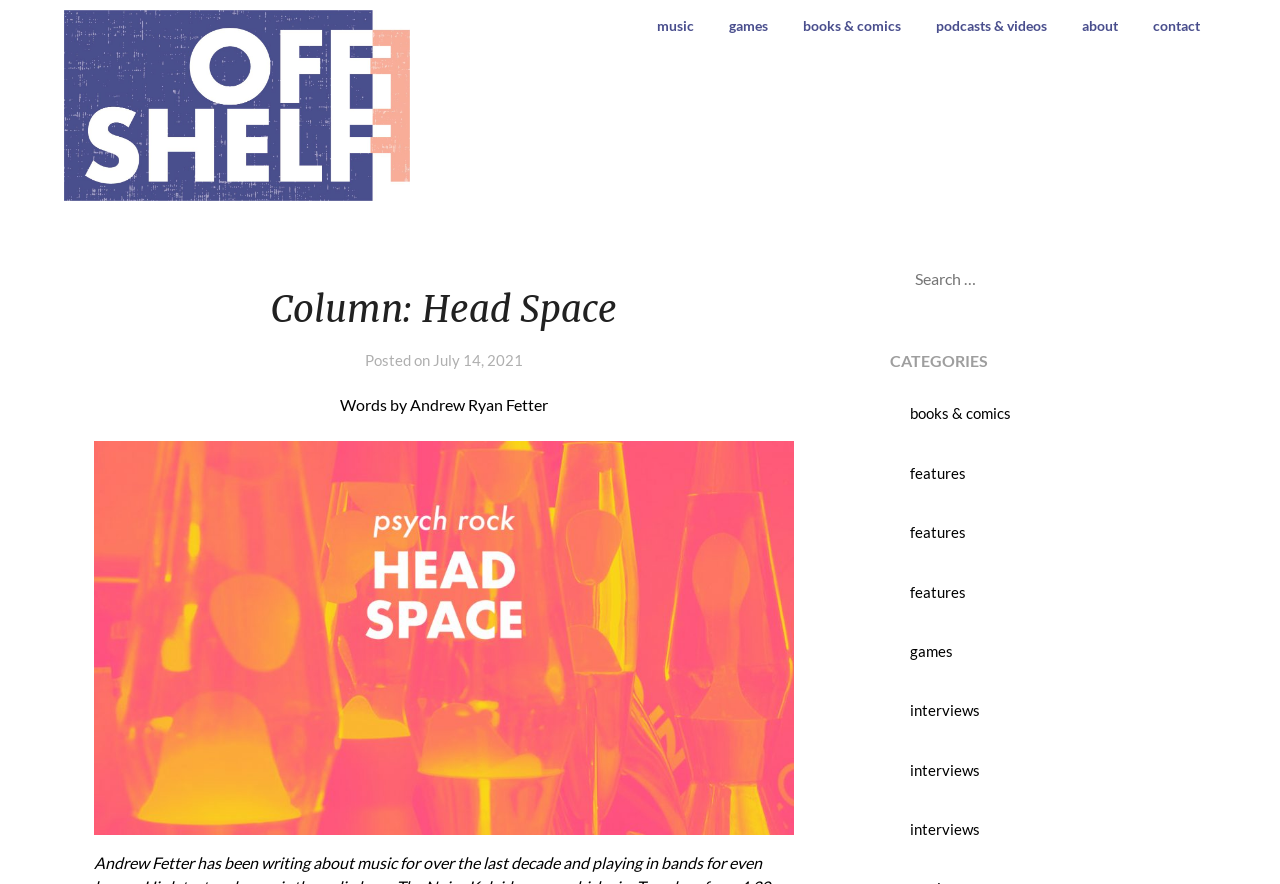What is the purpose of the search box?
Answer the question with a detailed explanation, including all necessary information.

The search box can be found in the top-right section of the webpage, and it is likely used to search for specific content within the website.